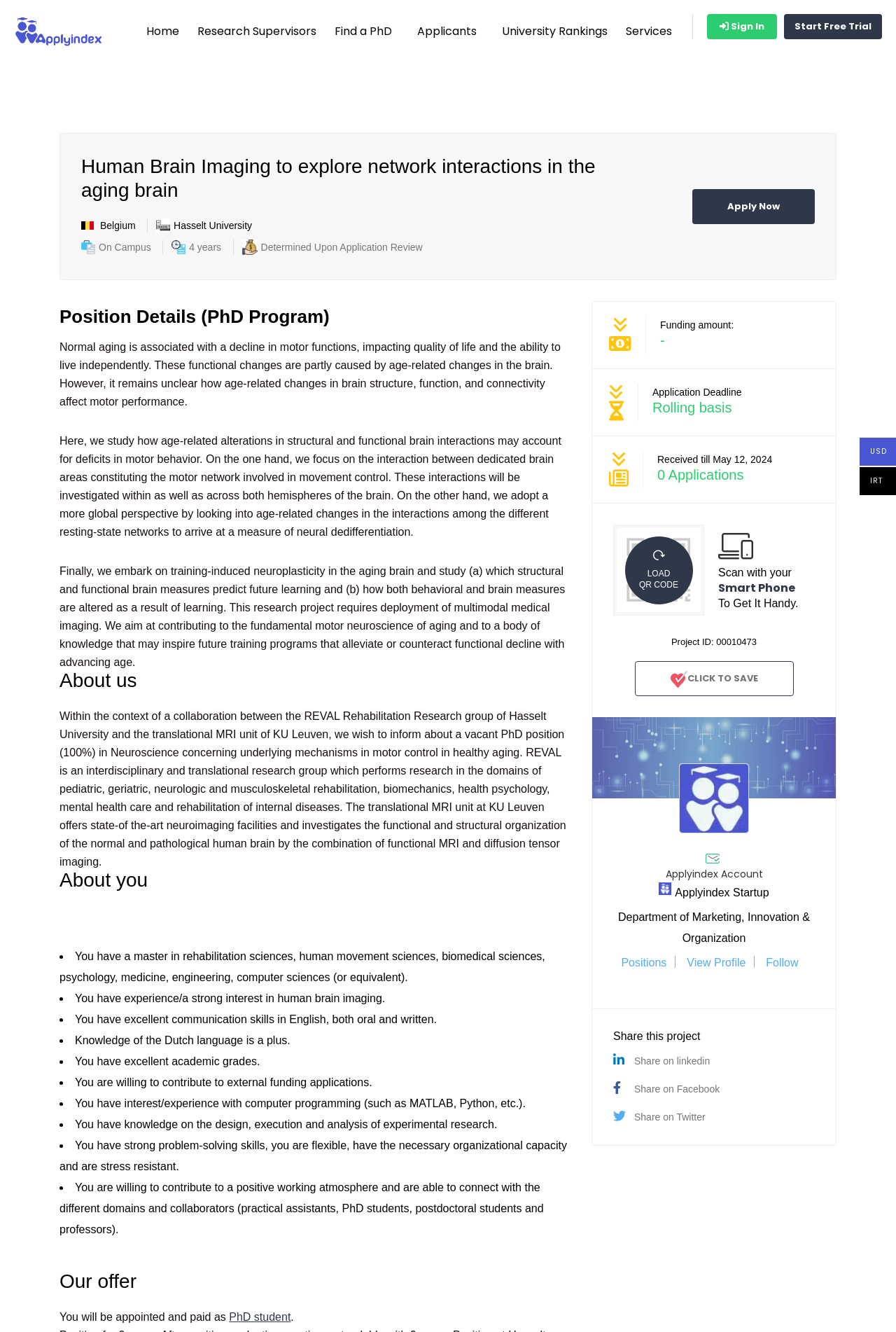Pinpoint the bounding box coordinates of the area that should be clicked to complete the following instruction: "Learn more about the 'Research Supervisors'". The coordinates must be given as four float numbers between 0 and 1, i.e., [left, top, right, bottom].

[0.21, 0.011, 0.363, 0.037]